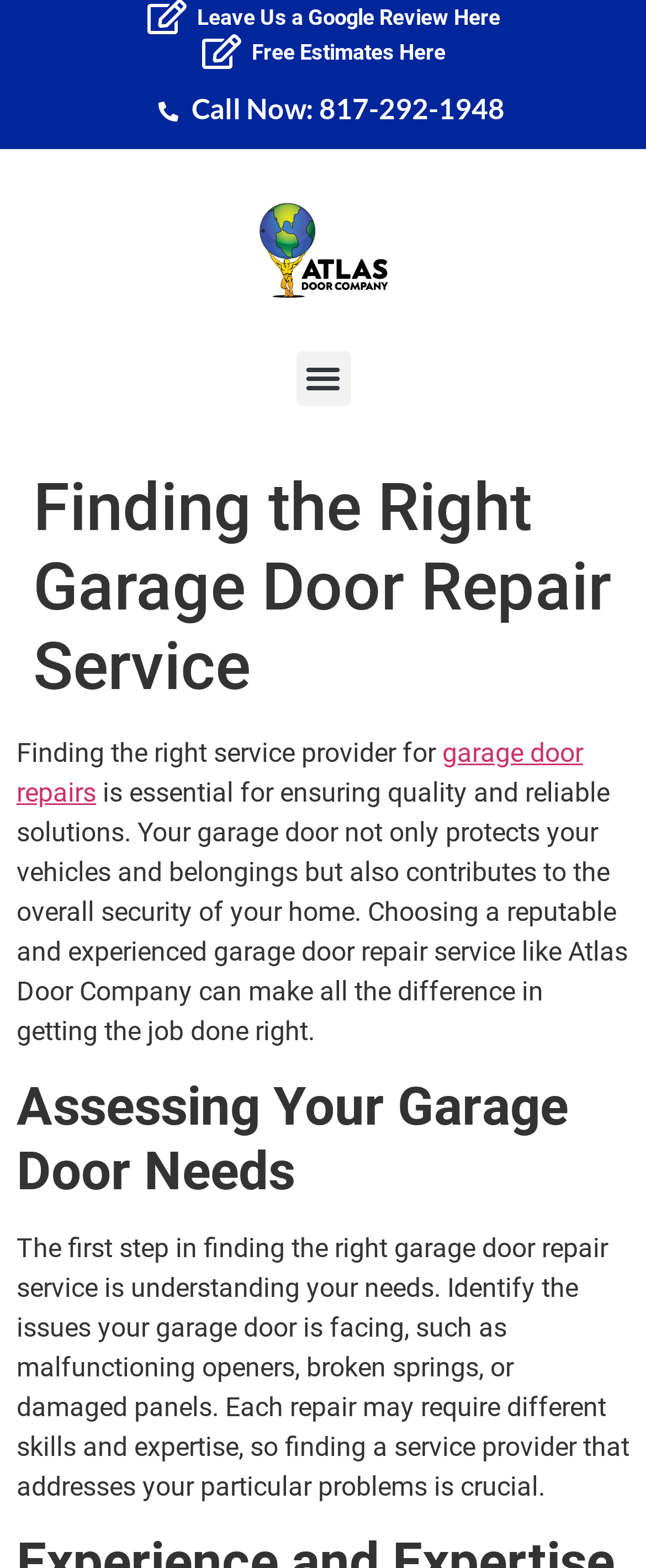Illustrate the webpage with a detailed description.

The webpage is about finding the right garage door repair service, specifically highlighting the importance of experience, reputation, and customer service when choosing a reliable service provider. At the top left, there is a link to leave a Google review, and next to it, a link to get free estimates. Below these links, a prominent call-to-action button "Call Now: 817-292-1948" is displayed. 

On the top right, the Atlas Door Company logo is situated, accompanied by a menu toggle button. Below the logo, a header section begins, featuring a heading that reads "Finding the Right Garage Door Repair Service". 

Underneath the header, a paragraph of text explains the importance of choosing a reputable garage door repair service, highlighting how it contributes to the overall security of one's home. This text is followed by a link to "garage door repairs". 

Further down, another heading "Assessing Your Garage Door Needs" is displayed, which is followed by a lengthy paragraph that advises users to identify the issues their garage door is facing, such as malfunctioning openers or broken springs, and finding a service provider that addresses their particular problems.